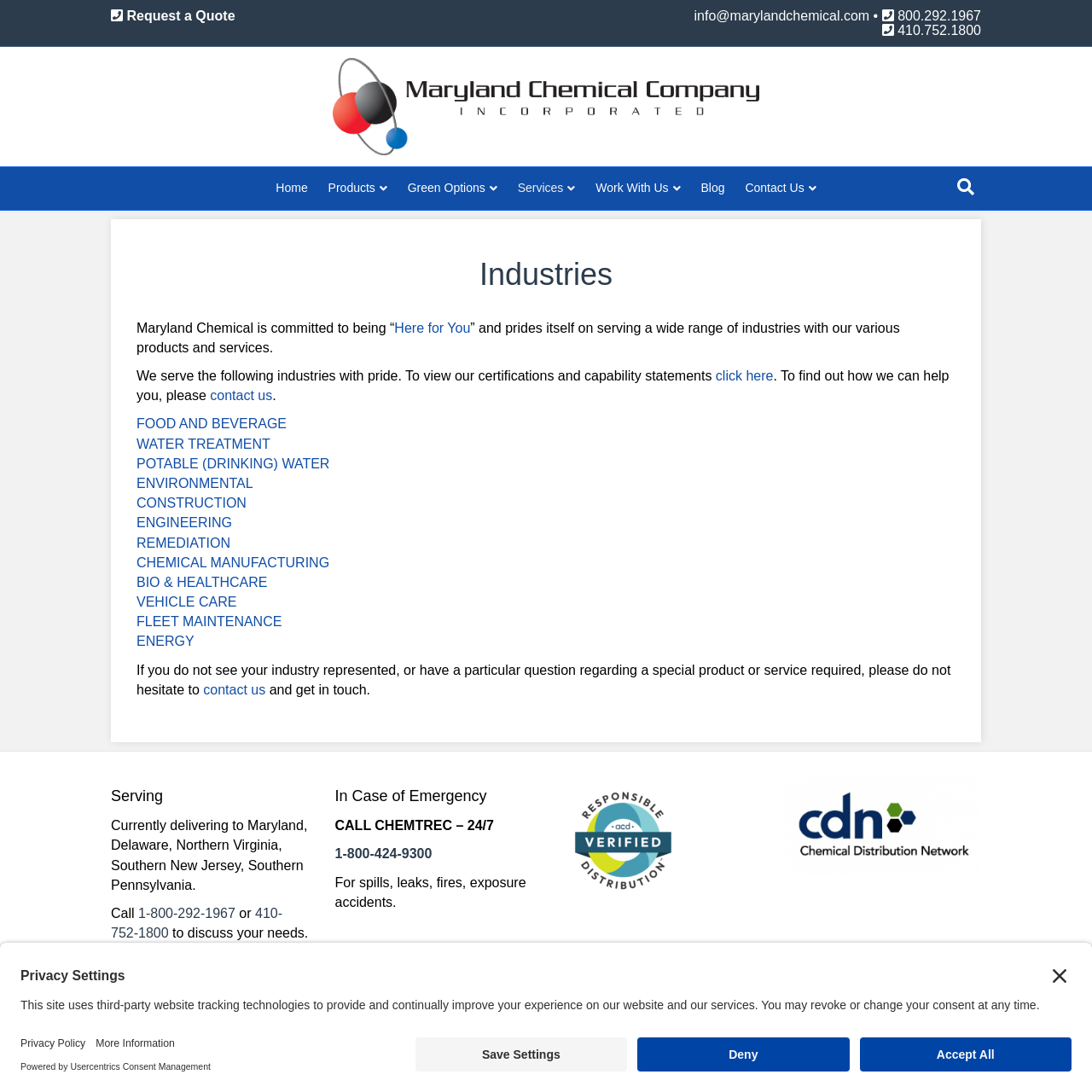What industries does the company serve?
Analyze the image and deliver a detailed answer to the question.

The company serves multiple industries, including FOOD AND BEVERAGE, WATER TREATMENT, POTABLE (DRINKING) WATER, ENVIRONMENTAL, CONSTRUCTION, ENGINEERING, REMEDIATION, CHEMICAL MANUFACTURING, BIO & HEALTHCARE, VEHICLE CARE, FLEET MAINTENANCE, and ENERGY, which are listed as links with bounding box coordinates [0.125, 0.382, 0.263, 0.395], [0.125, 0.4, 0.247, 0.413], and so on